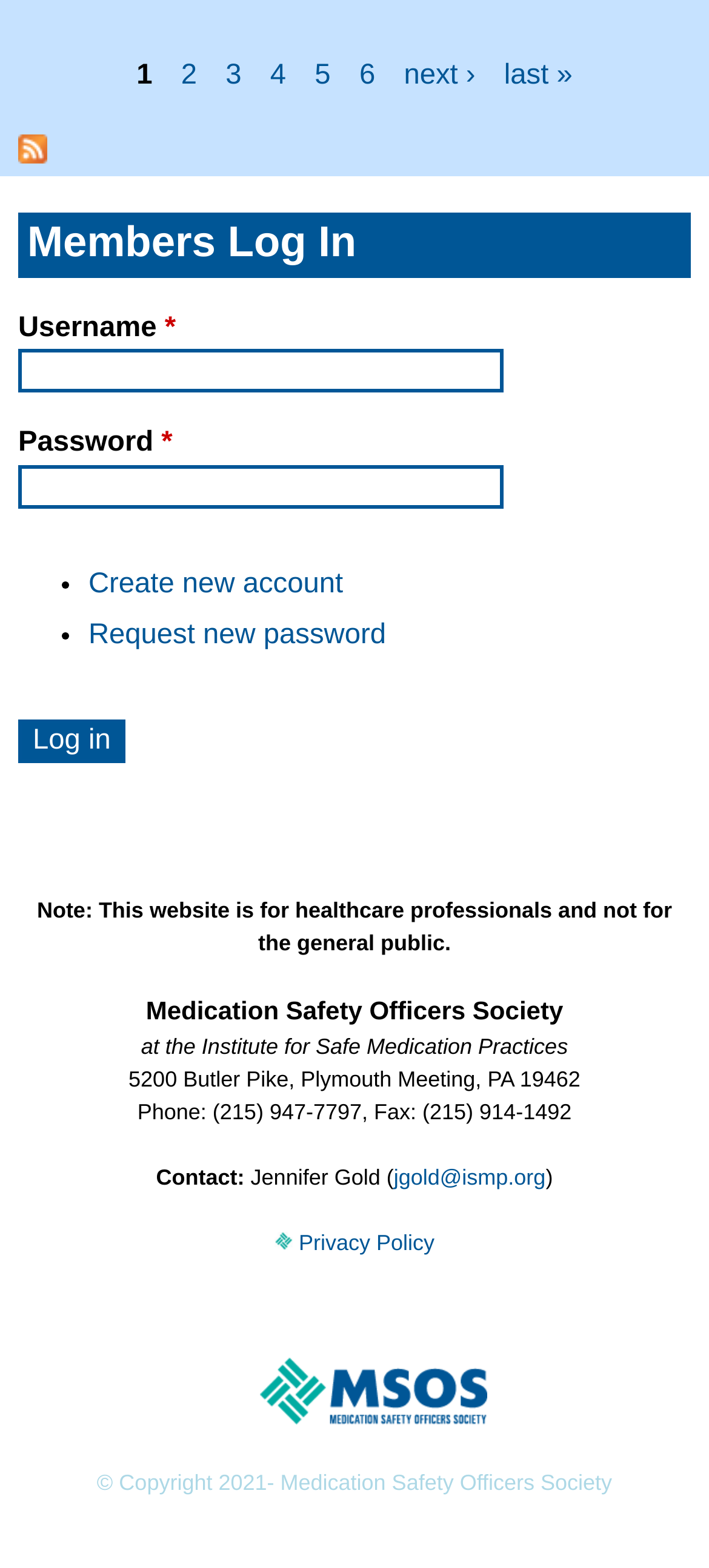Find the bounding box coordinates of the element you need to click on to perform this action: 'Click on the 'Log in' button'. The coordinates should be represented by four float values between 0 and 1, in the format [left, top, right, bottom].

[0.026, 0.459, 0.177, 0.487]